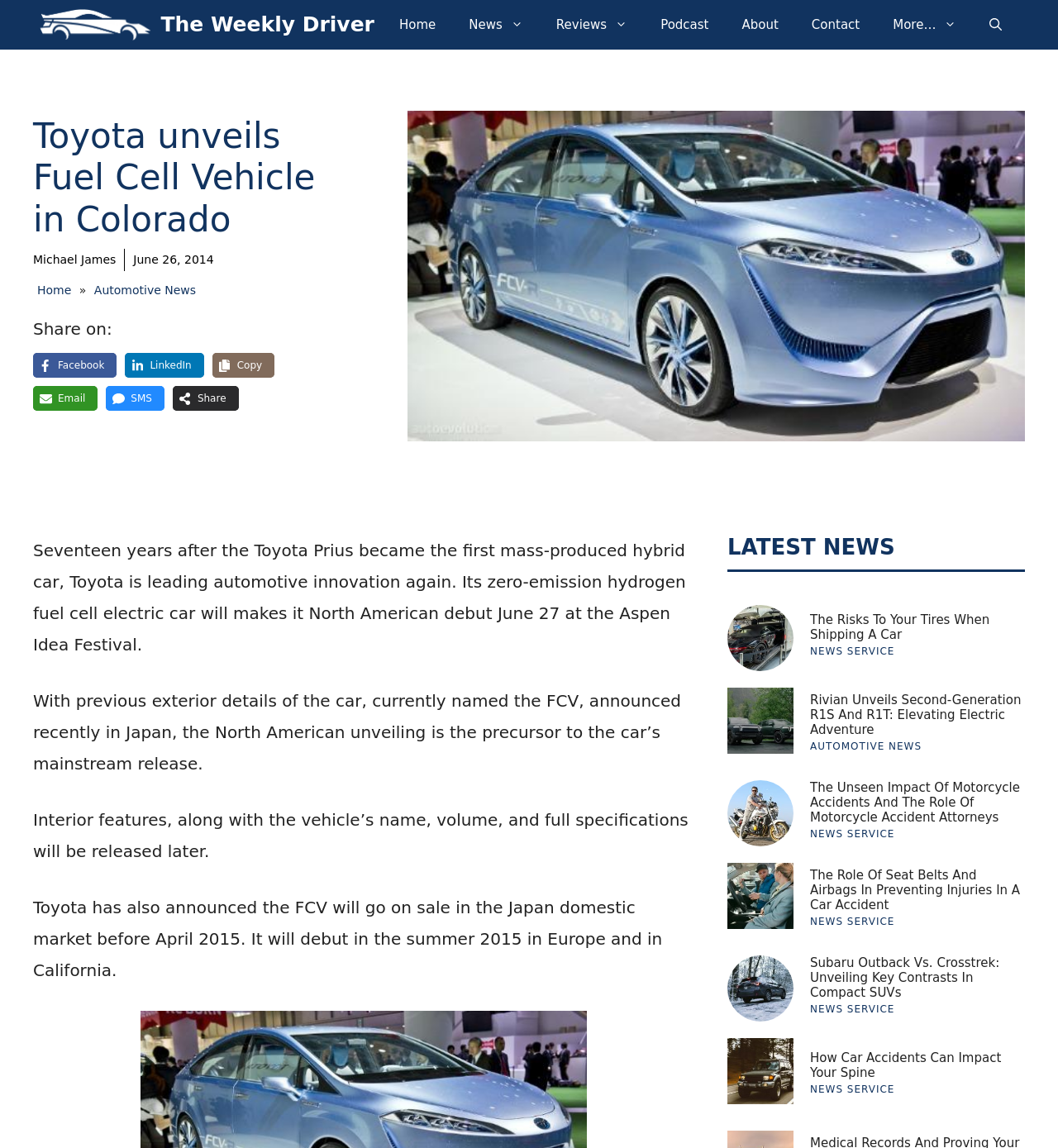What is the purpose of the 'Share on:' section?
Ensure your answer is thorough and detailed.

The 'Share on:' section is located below the article and provides links to share the article on various social media platforms such as Facebook, LinkedIn, and others.